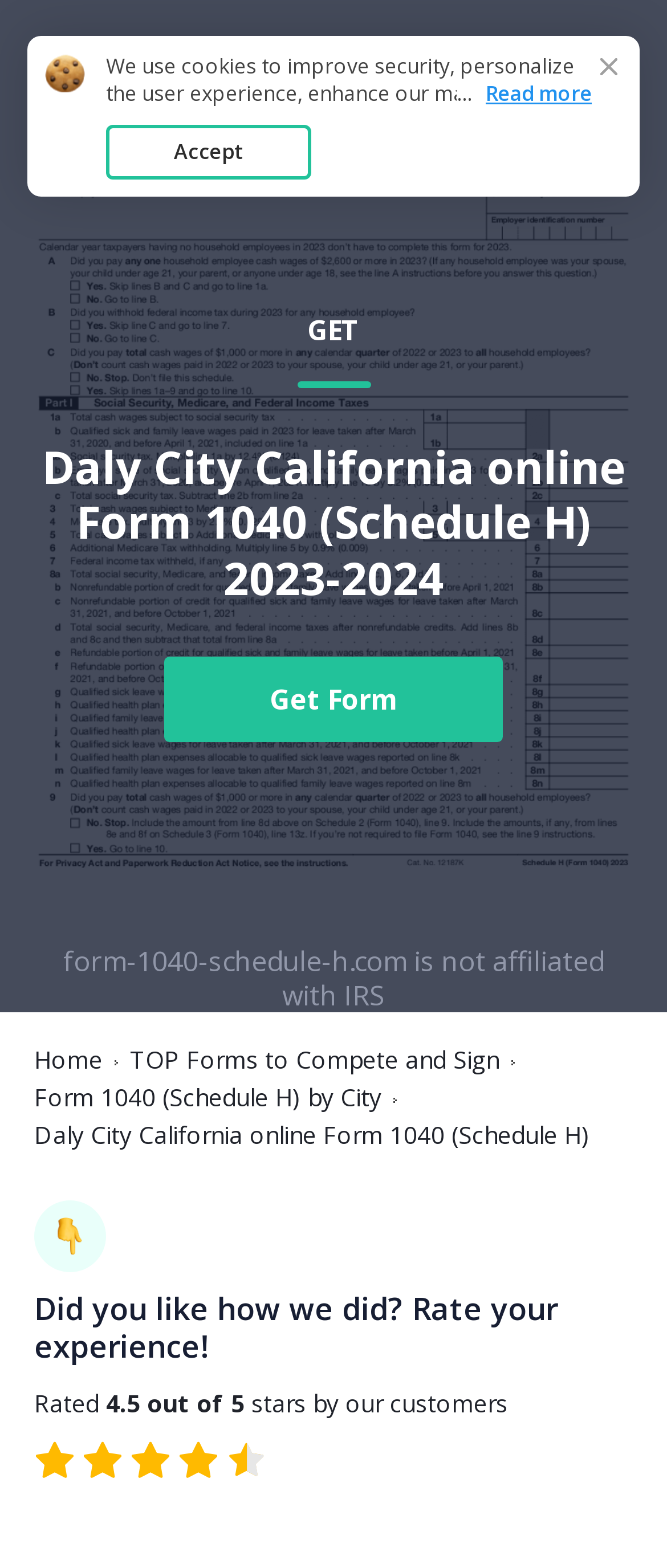What action can be taken on this webpage?
Please use the visual content to give a single word or phrase answer.

Get Form